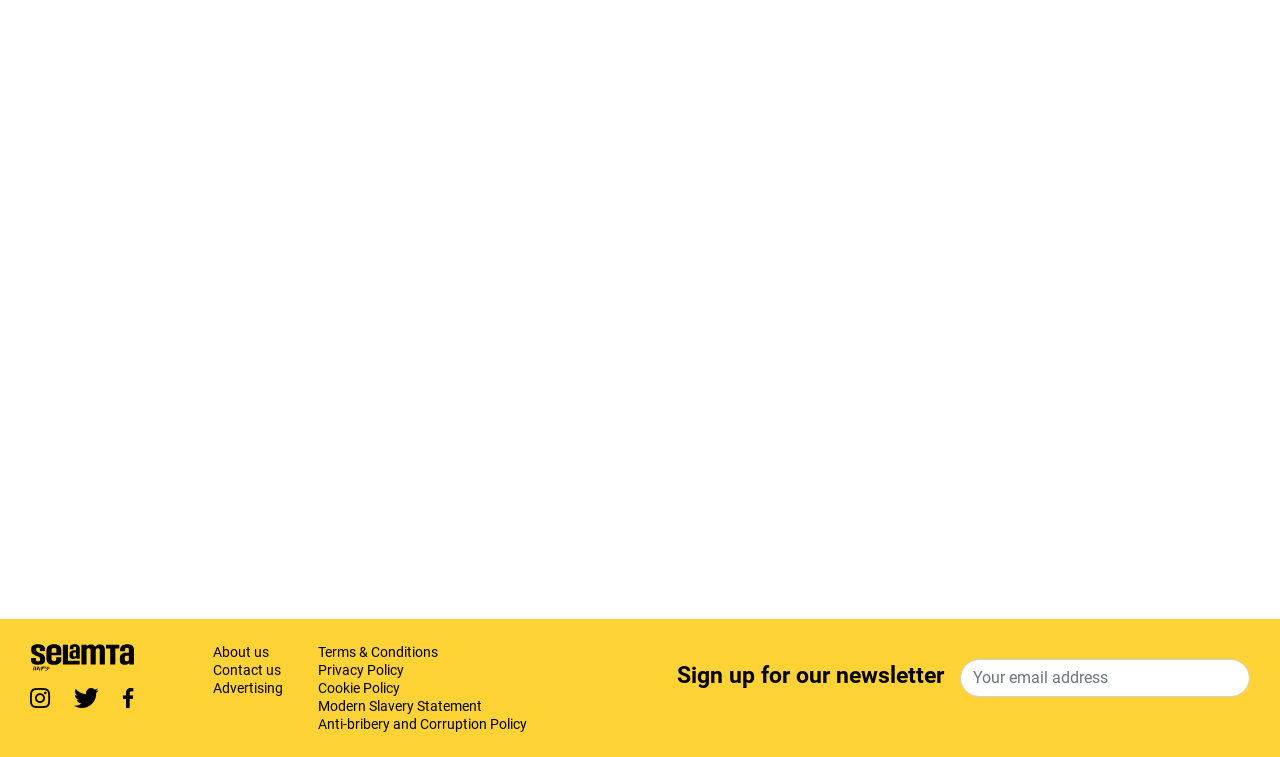Respond to the question with just a single word or phrase: 
How many links are there in the footer section?

9